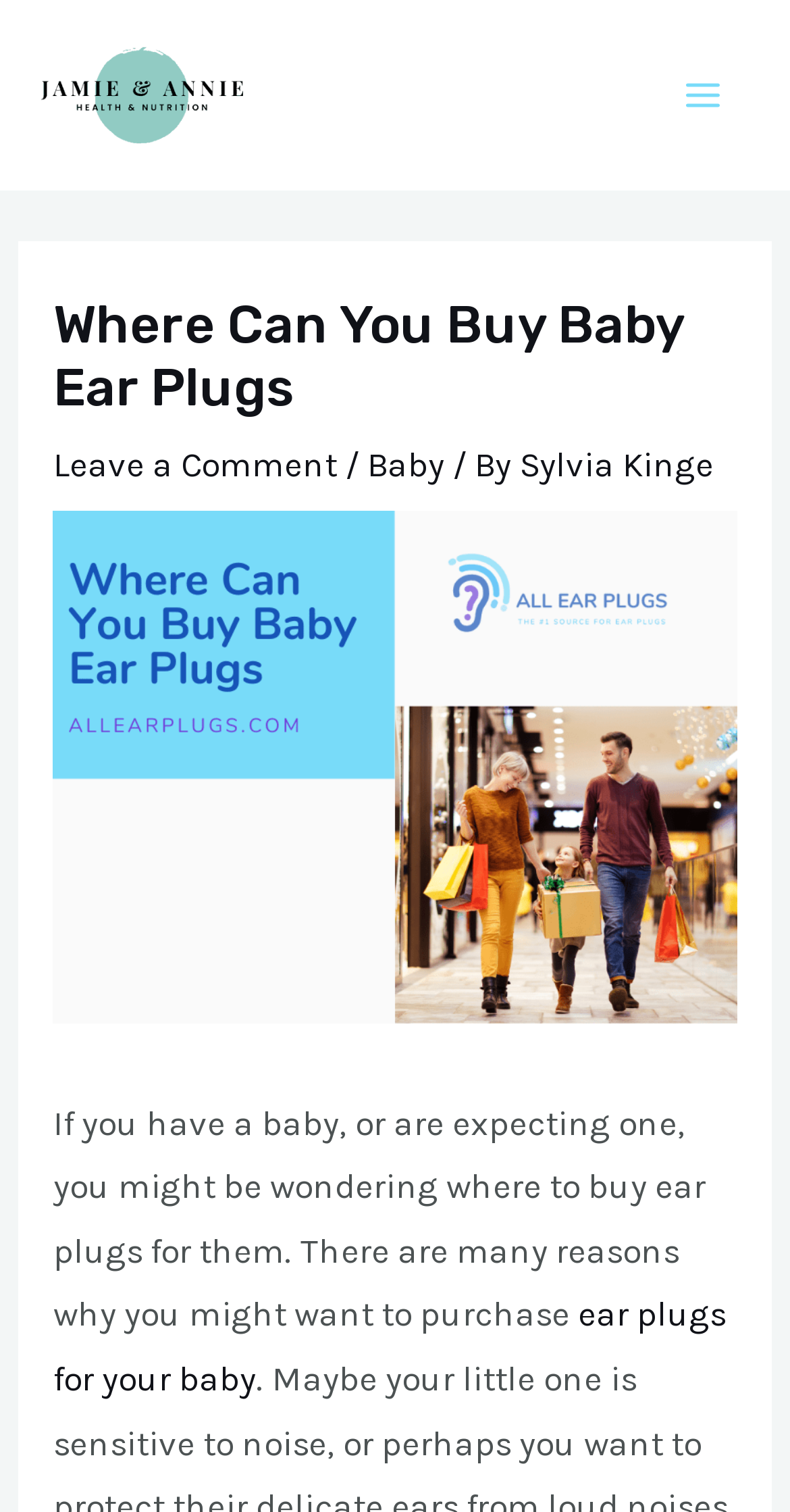What is the main image on the webpage about? From the image, respond with a single word or brief phrase.

Baby ear plugs